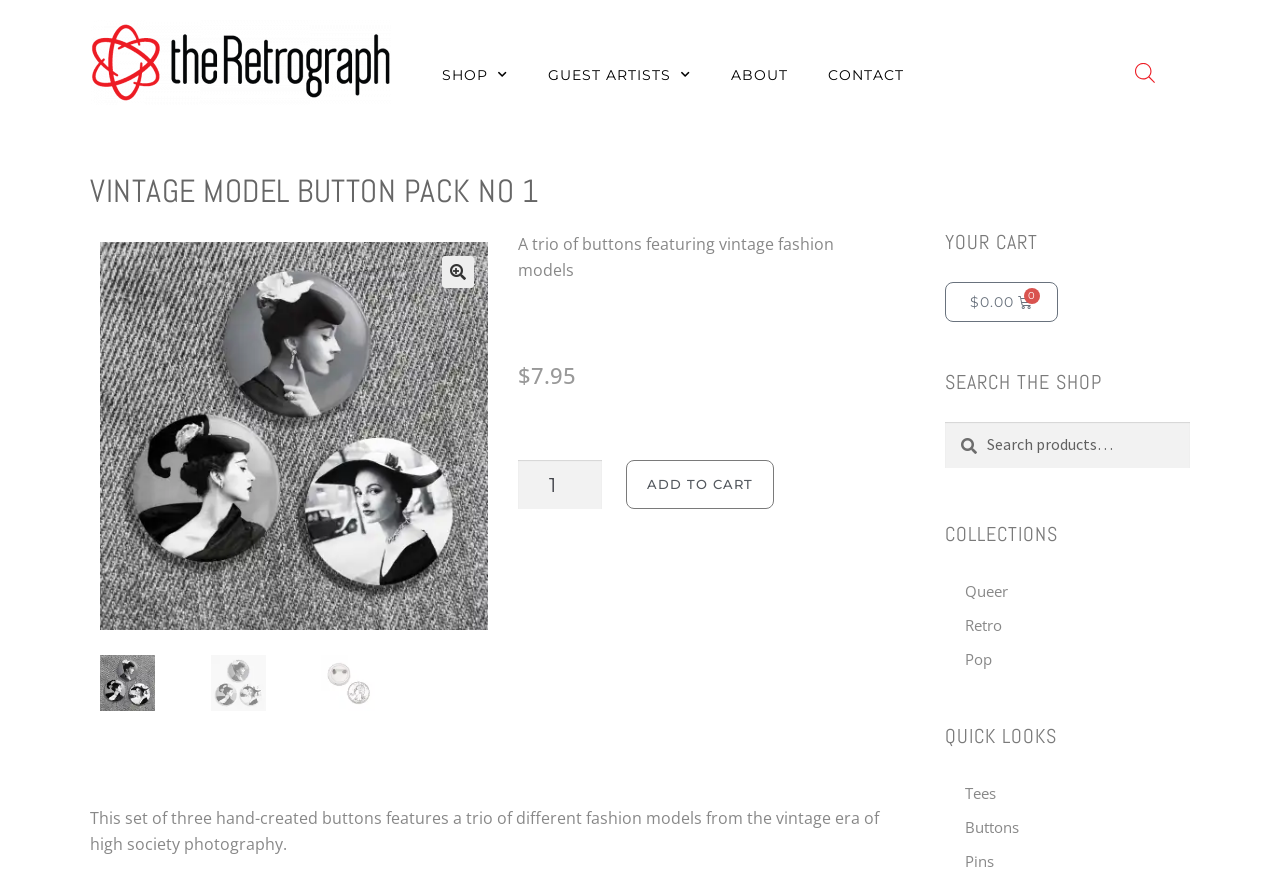Find the bounding box coordinates of the element's region that should be clicked in order to follow the given instruction: "Change the product quantity". The coordinates should consist of four float numbers between 0 and 1, i.e., [left, top, right, bottom].

[0.404, 0.52, 0.47, 0.575]